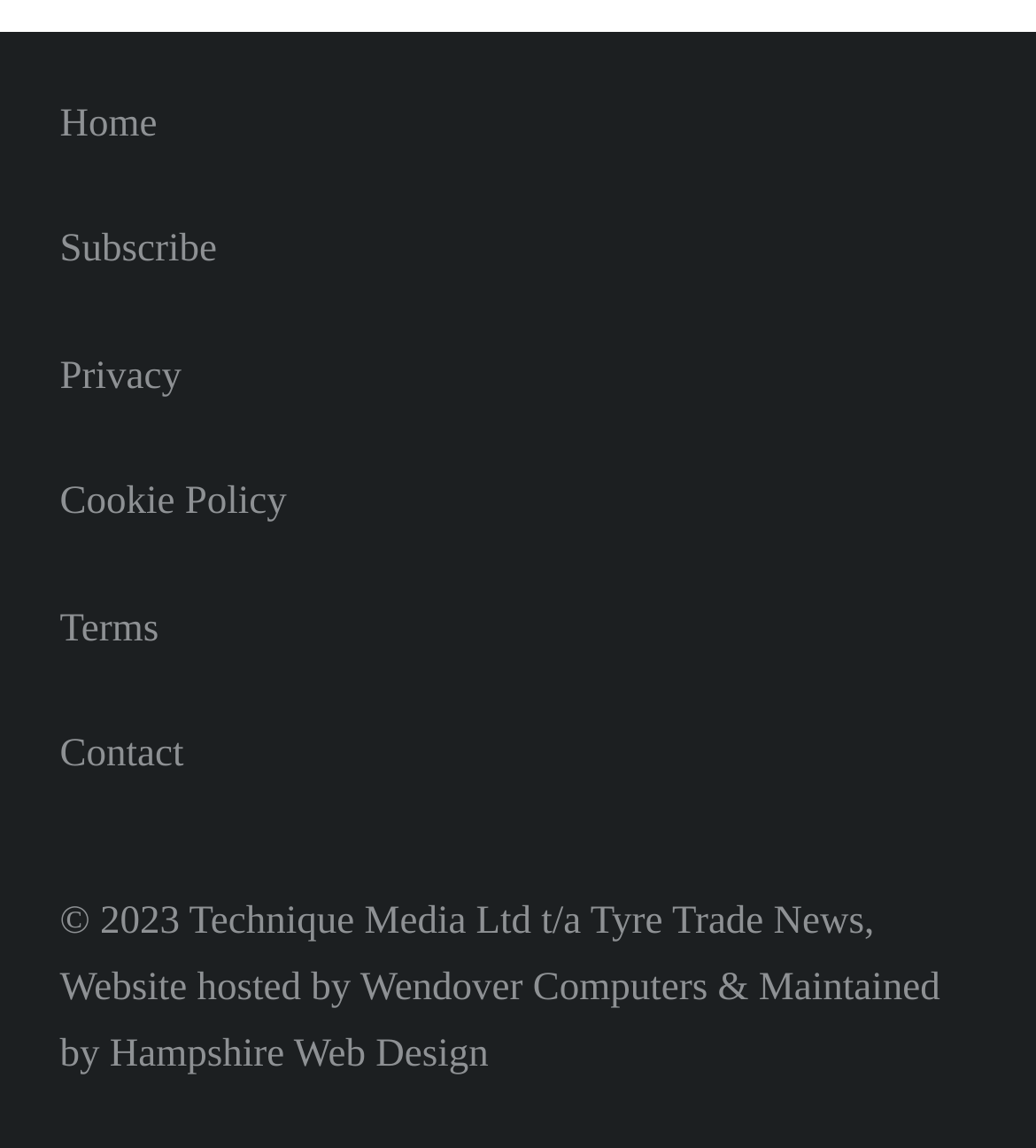Identify and provide the bounding box for the element described by: "Home".

[0.058, 0.089, 0.152, 0.126]